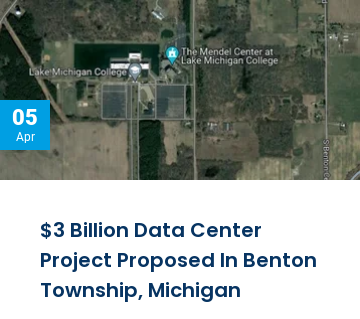Respond to the following question using a concise word or phrase: 
What is the date of the graphic representation?

April 5